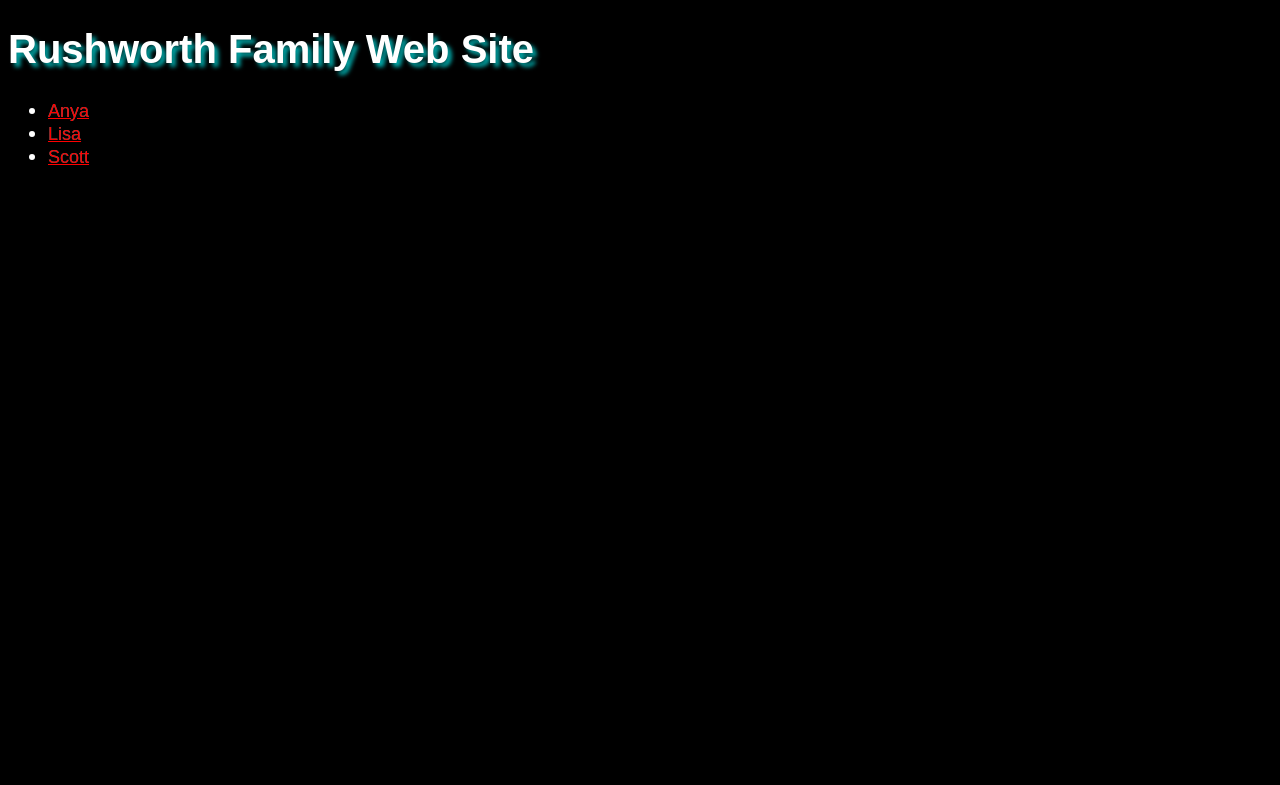Provide the bounding box coordinates of the HTML element this sentence describes: "Anya". The bounding box coordinates consist of four float numbers between 0 and 1, i.e., [left, top, right, bottom].

[0.038, 0.128, 0.07, 0.154]